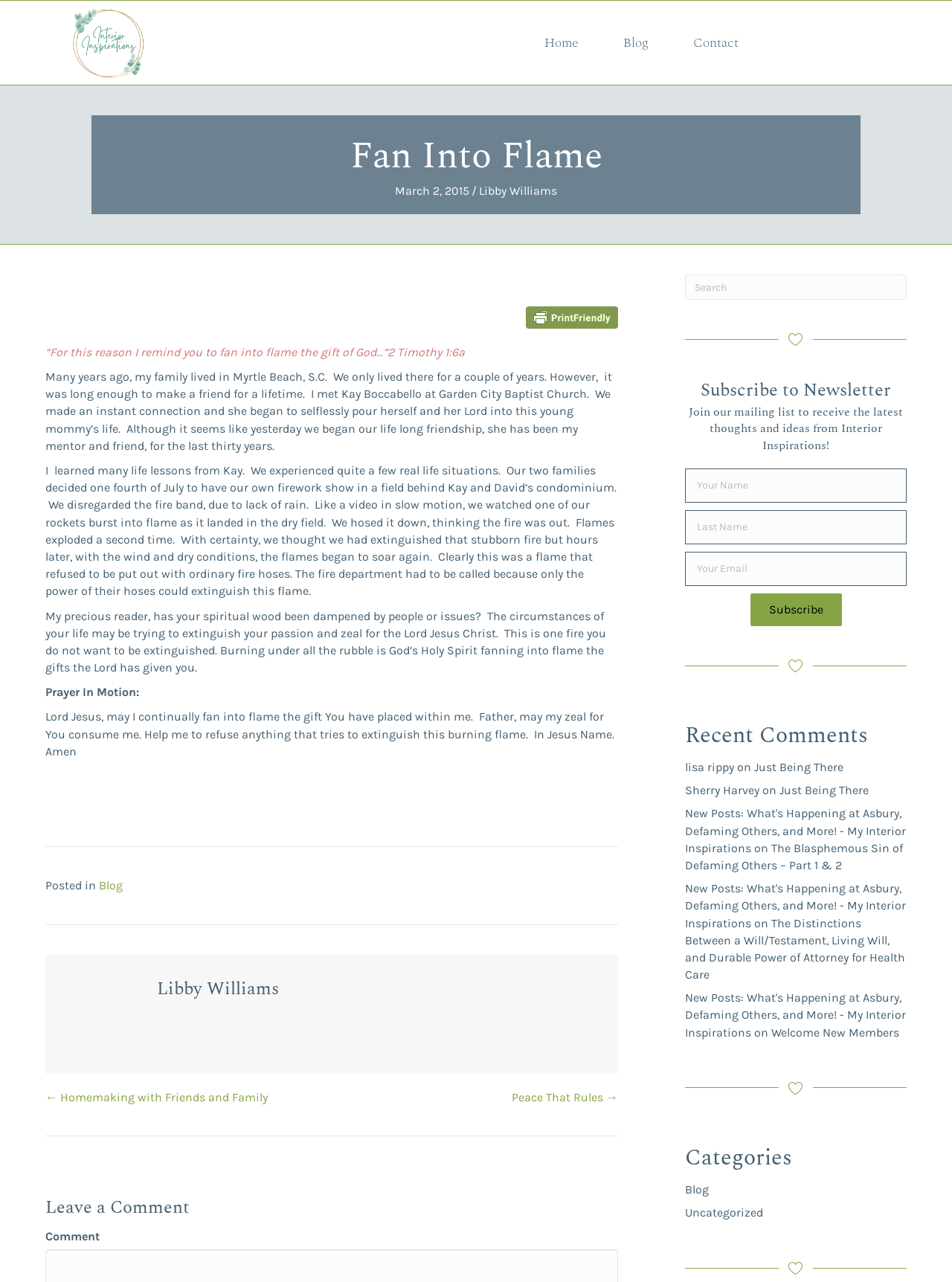Bounding box coordinates should be in the format (top-left x, top-left y, bottom-right x, bottom-right y) and all values should be floating point numbers between 0 and 1. Determine the bounding box coordinate for the UI element described as: HOME

None